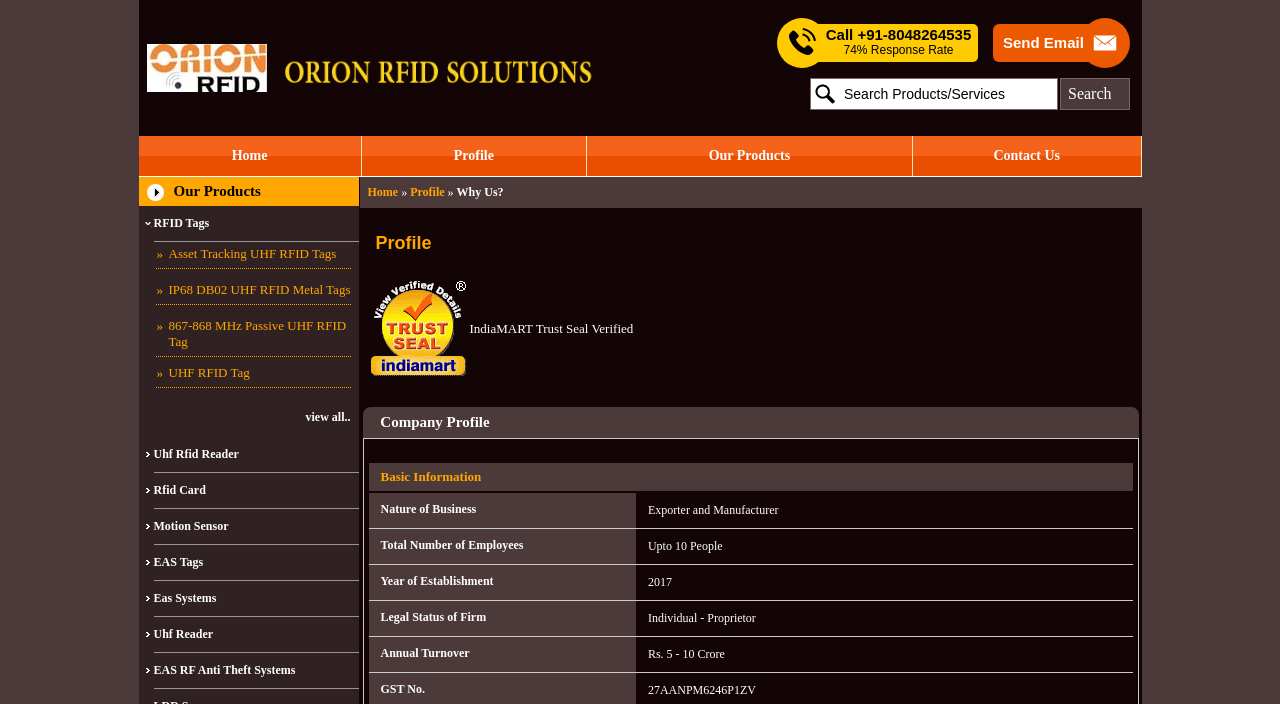Please determine the bounding box coordinates of the clickable area required to carry out the following instruction: "Search for products or services". The coordinates must be four float numbers between 0 and 1, represented as [left, top, right, bottom].

[0.633, 0.111, 0.827, 0.156]